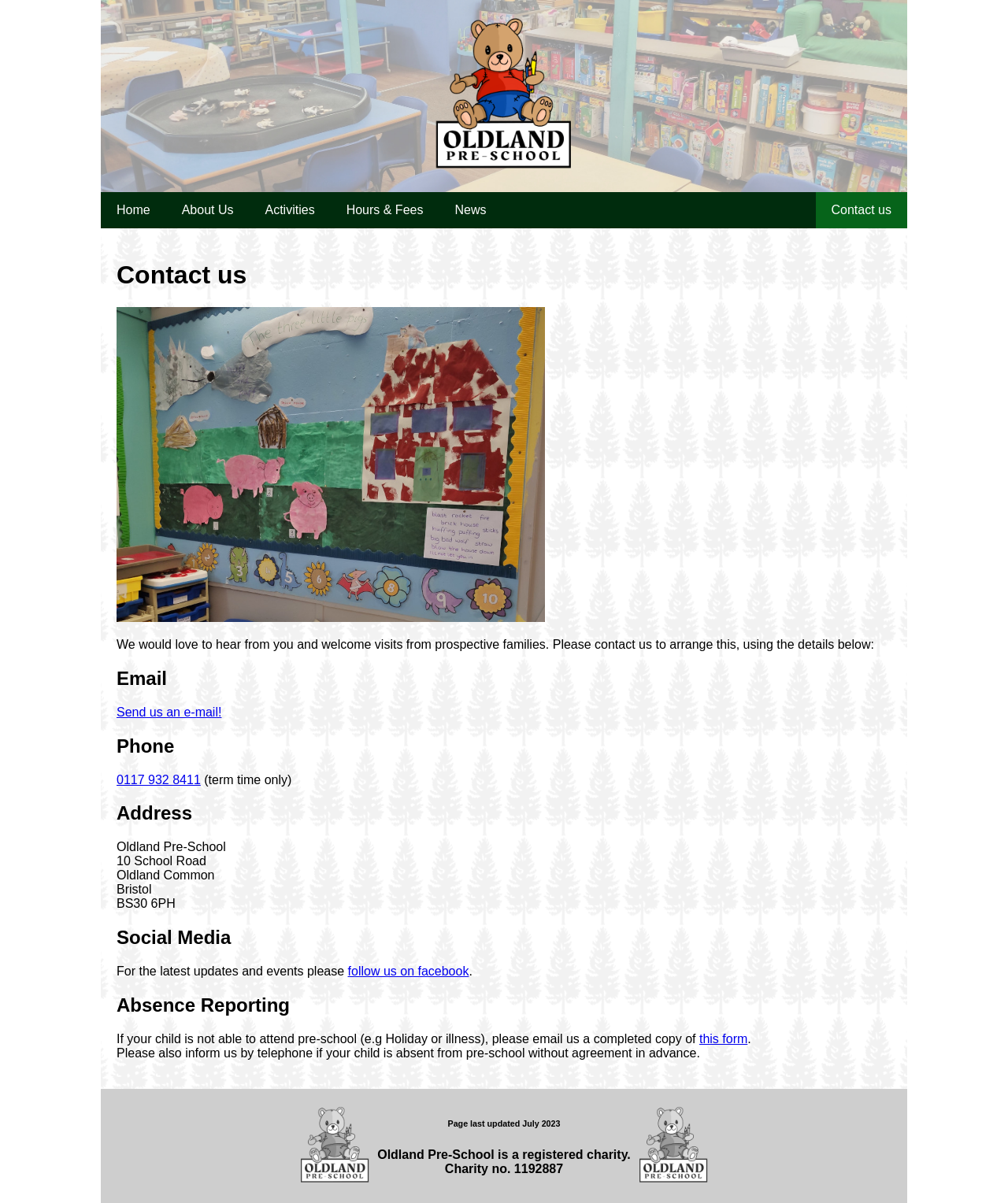Locate the UI element described as follows: "Send us an e-mail!". Return the bounding box coordinates as four float numbers between 0 and 1 in the order [left, top, right, bottom].

[0.116, 0.586, 0.22, 0.597]